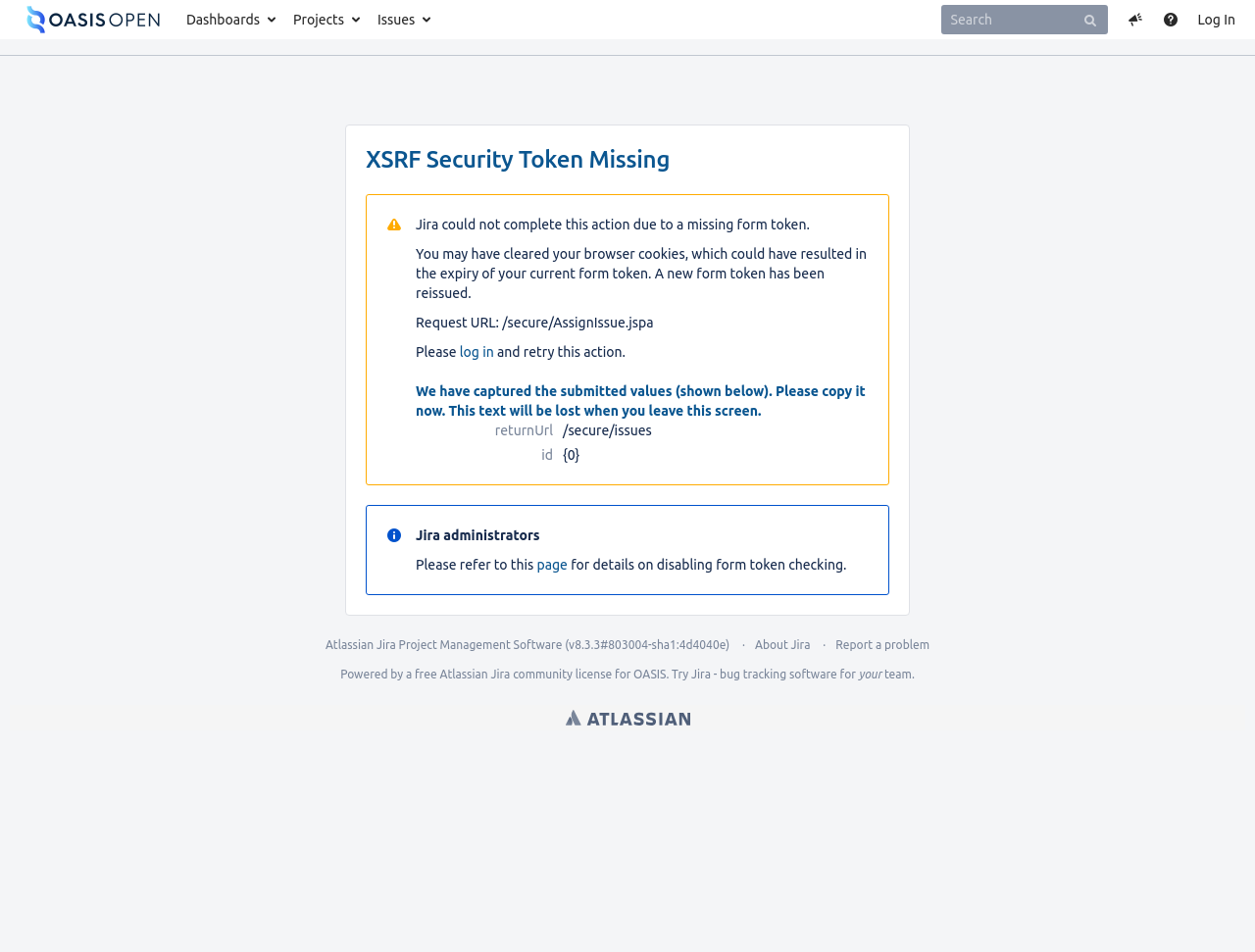Please find the bounding box coordinates of the element that needs to be clicked to perform the following instruction: "Search for something". The bounding box coordinates should be four float numbers between 0 and 1, represented as [left, top, right, bottom].

[0.75, 0.005, 0.882, 0.036]